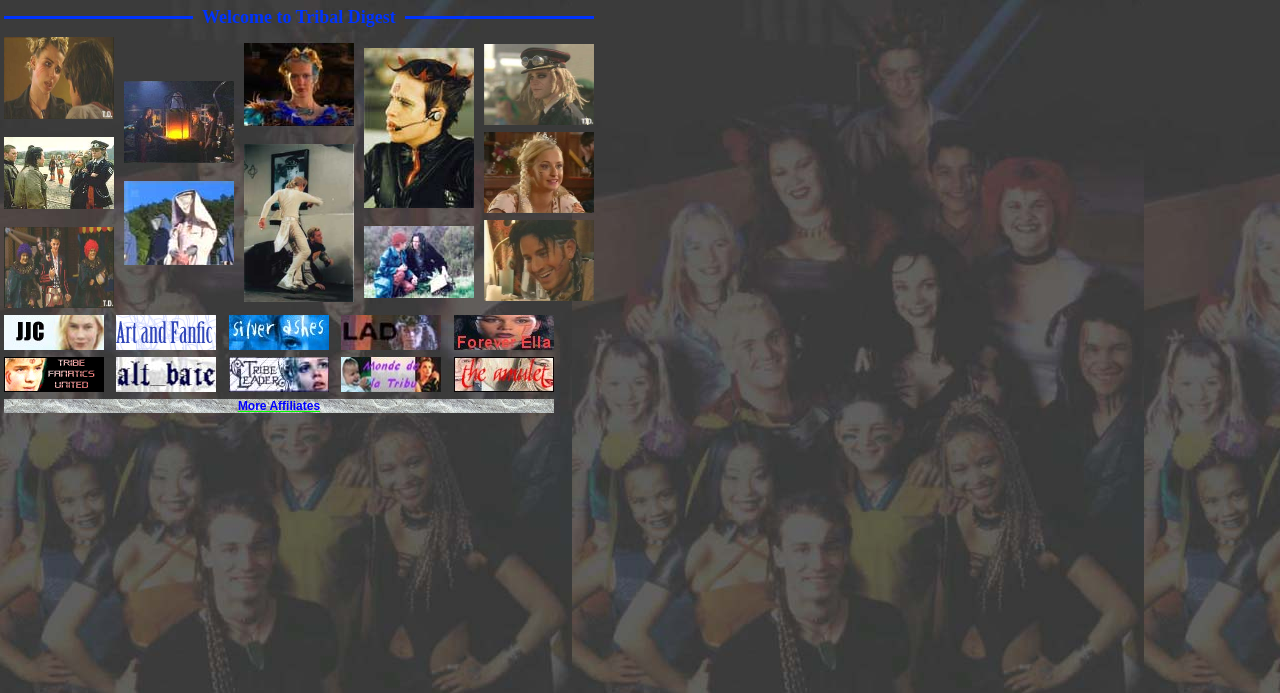Describe every aspect of the webpage comprehensively.

The webpage is titled "Stewart's Tribe Site". At the top, there is a horizontal separator line, followed by a welcome message "Welcome to Tribal Digest" in the center. Below the welcome message, there is another horizontal separator line.

The main content of the webpage is divided into several sections, each containing a table with multiple rows. The first section has a single row with three columns, where the first column contains an image linked to a webpage, the second column is empty, and the third column contains another image linked to a webpage.

The second section has a single row with five columns, where each column contains an image linked to a webpage, except for the second and fourth columns which are empty.

The third section has a single row with five columns, where each column contains an image linked to a webpage, except for the second and fourth columns which are empty. This pattern continues for several sections, with each section having a similar structure.

In total, there are 9 sections, each with a similar structure, containing a total of 27 images linked to webpages. The images are evenly spaced and aligned vertically, with empty columns separating them. The webpage has a simple and organized layout, with a focus on displaying the images and links.